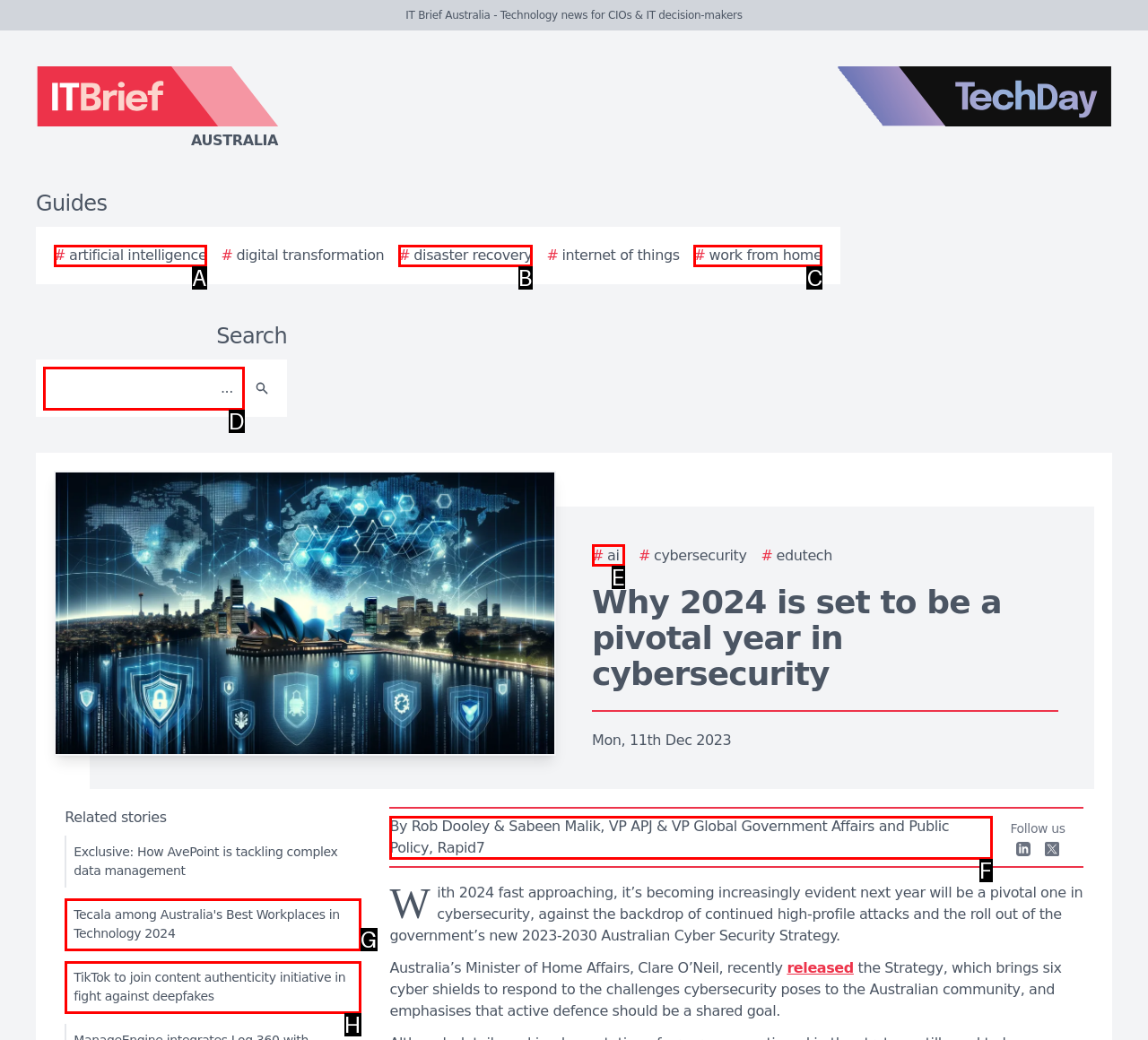Identify the UI element that corresponds to this description: Navigation Menu
Respond with the letter of the correct option.

None